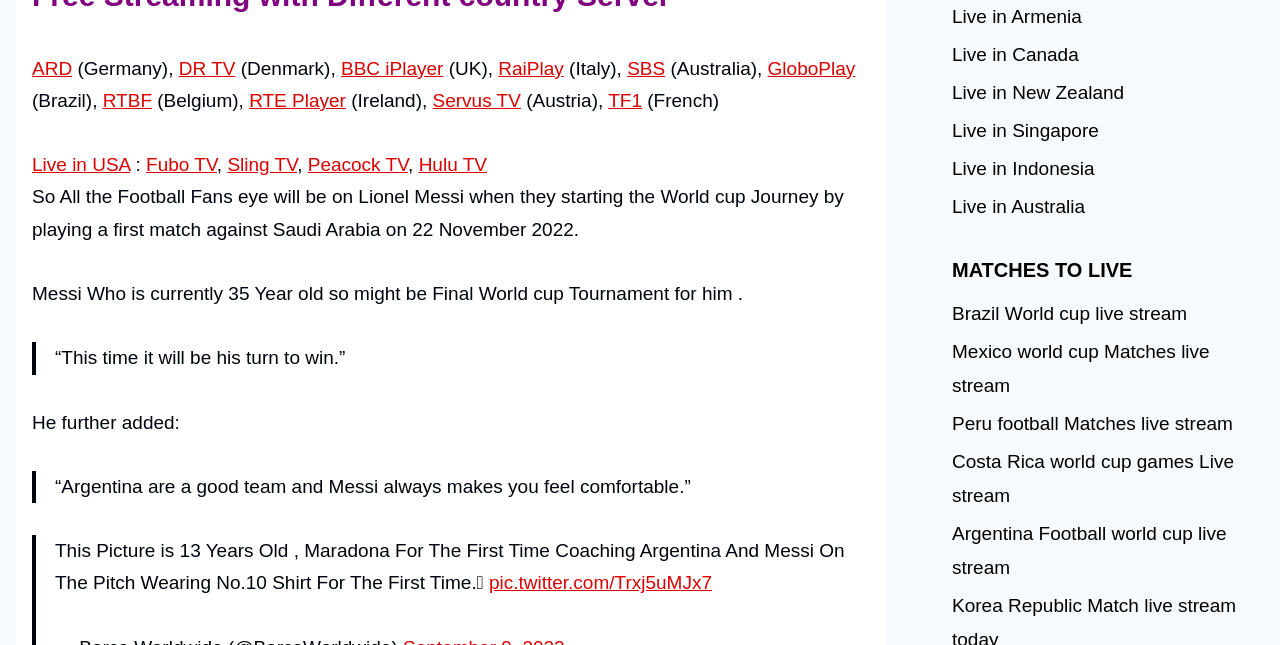Identify the bounding box for the UI element described as: "Live in USA". The coordinates should be four float numbers between 0 and 1, i.e., [left, top, right, bottom].

[0.025, 0.239, 0.102, 0.271]